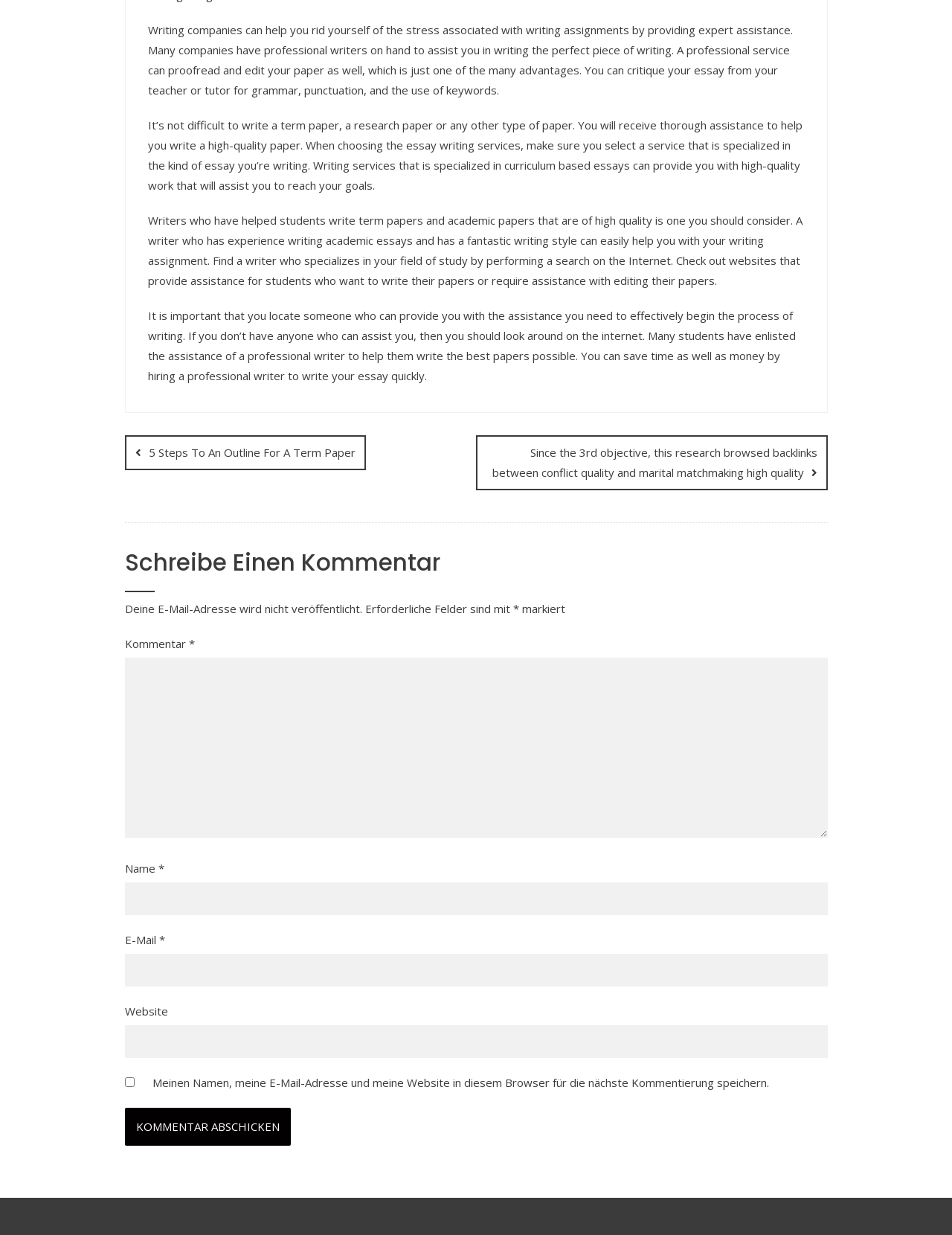What should you consider when choosing an essay writing service?
Look at the image and construct a detailed response to the question.

According to the StaticText element with the text 'When choosing the essay writing services, make sure you select a service that is specialized in the kind of essay you’re writing.', it is important to consider the specialization of the essay writing service in the kind of essay you need help with.